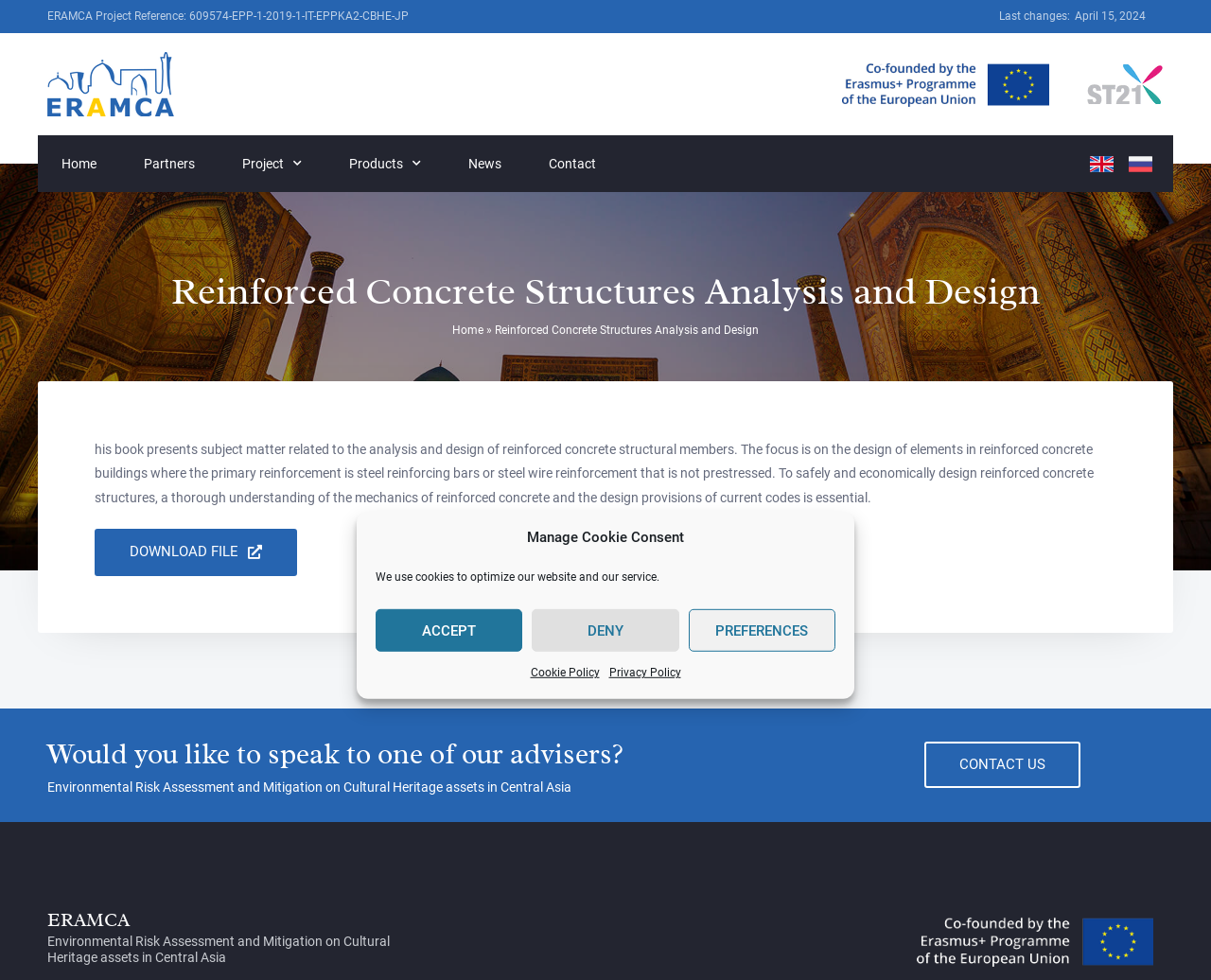What is the focus of the book?
Please respond to the question with a detailed and well-explained answer.

I read the static text element located in the middle of the webpage, which describes the book's content. The focus of the book is on the design of elements in reinforced concrete buildings where the primary reinforcement is steel reinforcing bars or steel wire reinforcement that is not prestressed.